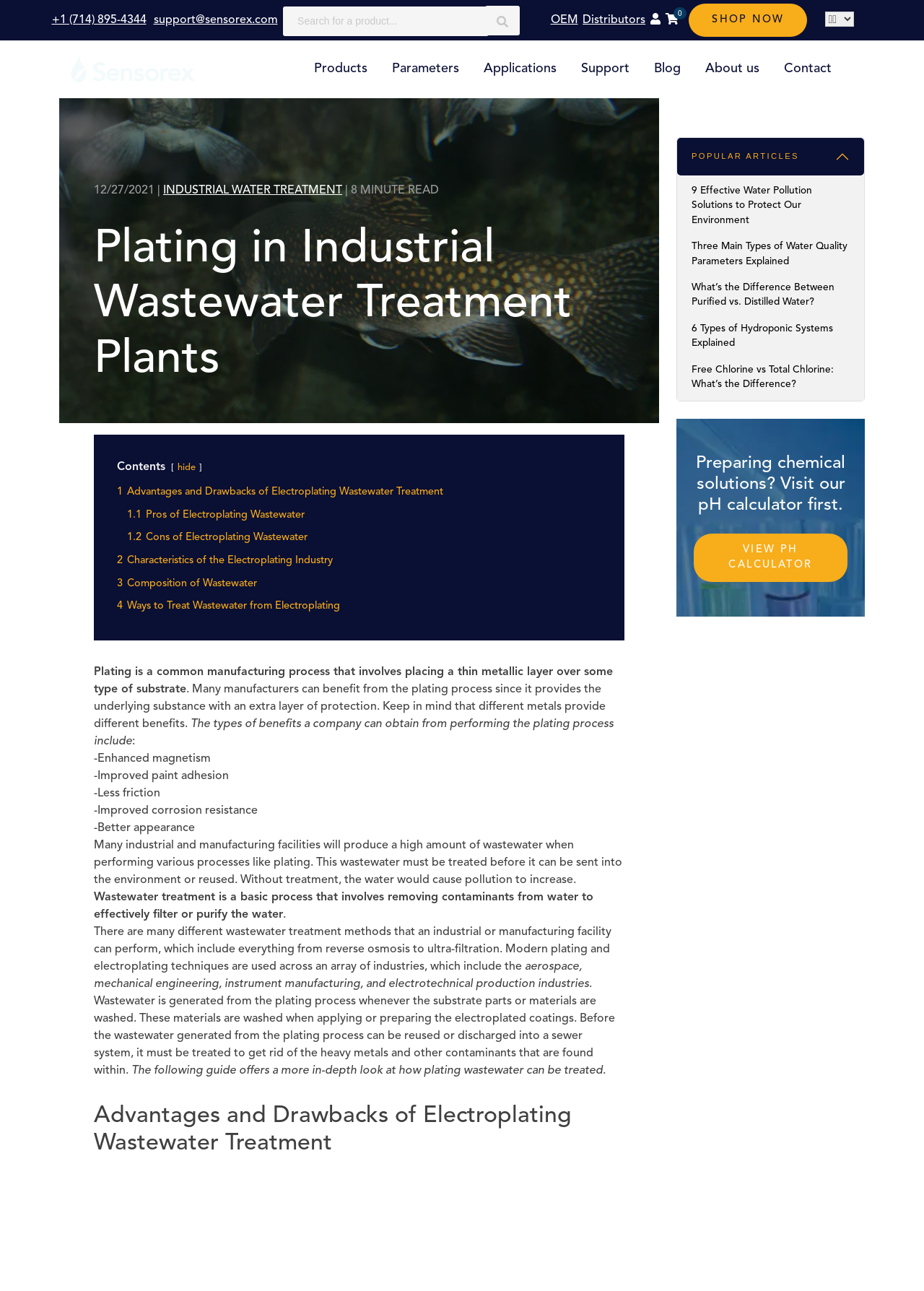Give the bounding box coordinates for this UI element: "+1 (714) 895-4344". The coordinates should be four float numbers between 0 and 1, arranged as [left, top, right, bottom].

[0.056, 0.011, 0.158, 0.02]